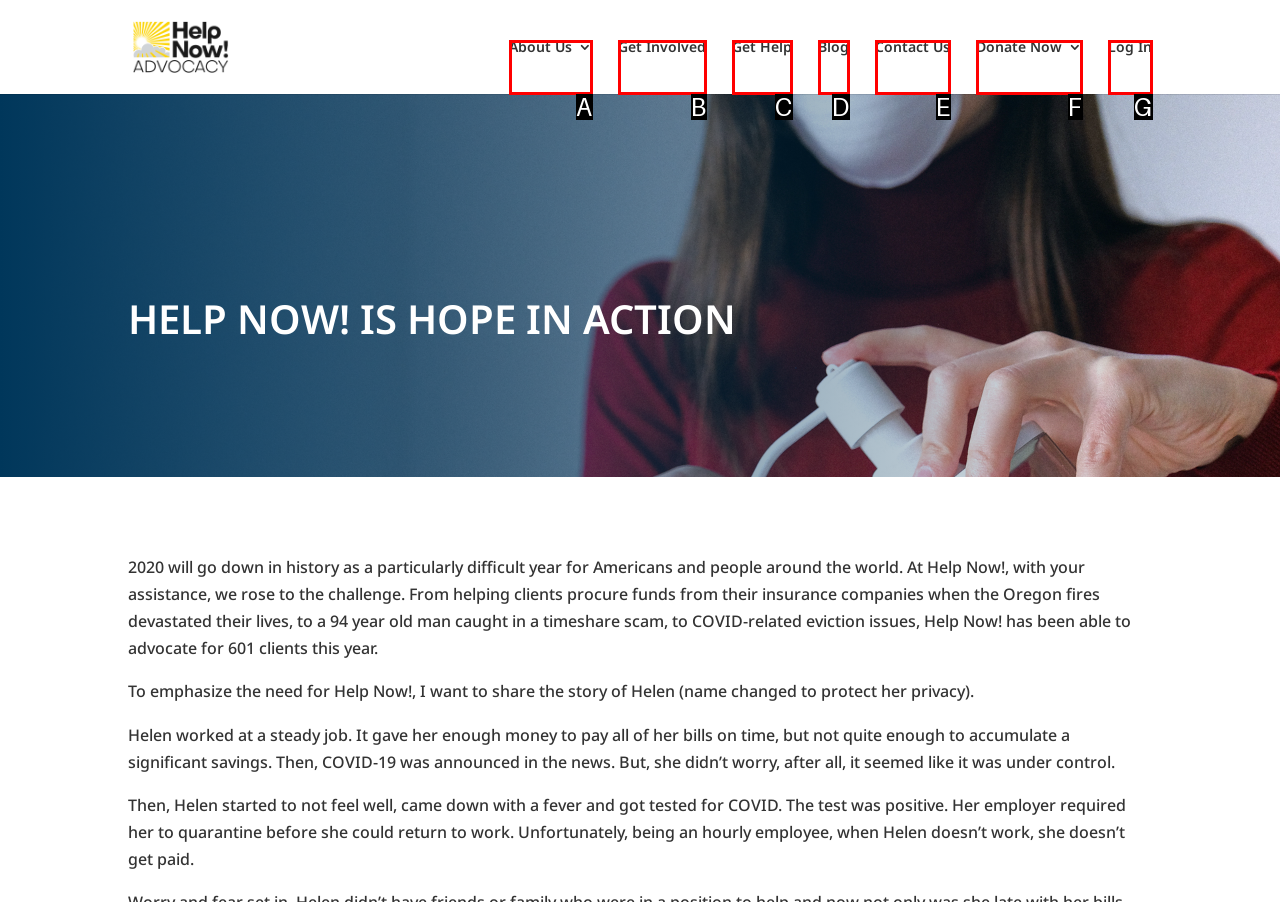Select the option that corresponds to the description: Contact Us
Respond with the letter of the matching choice from the options provided.

E